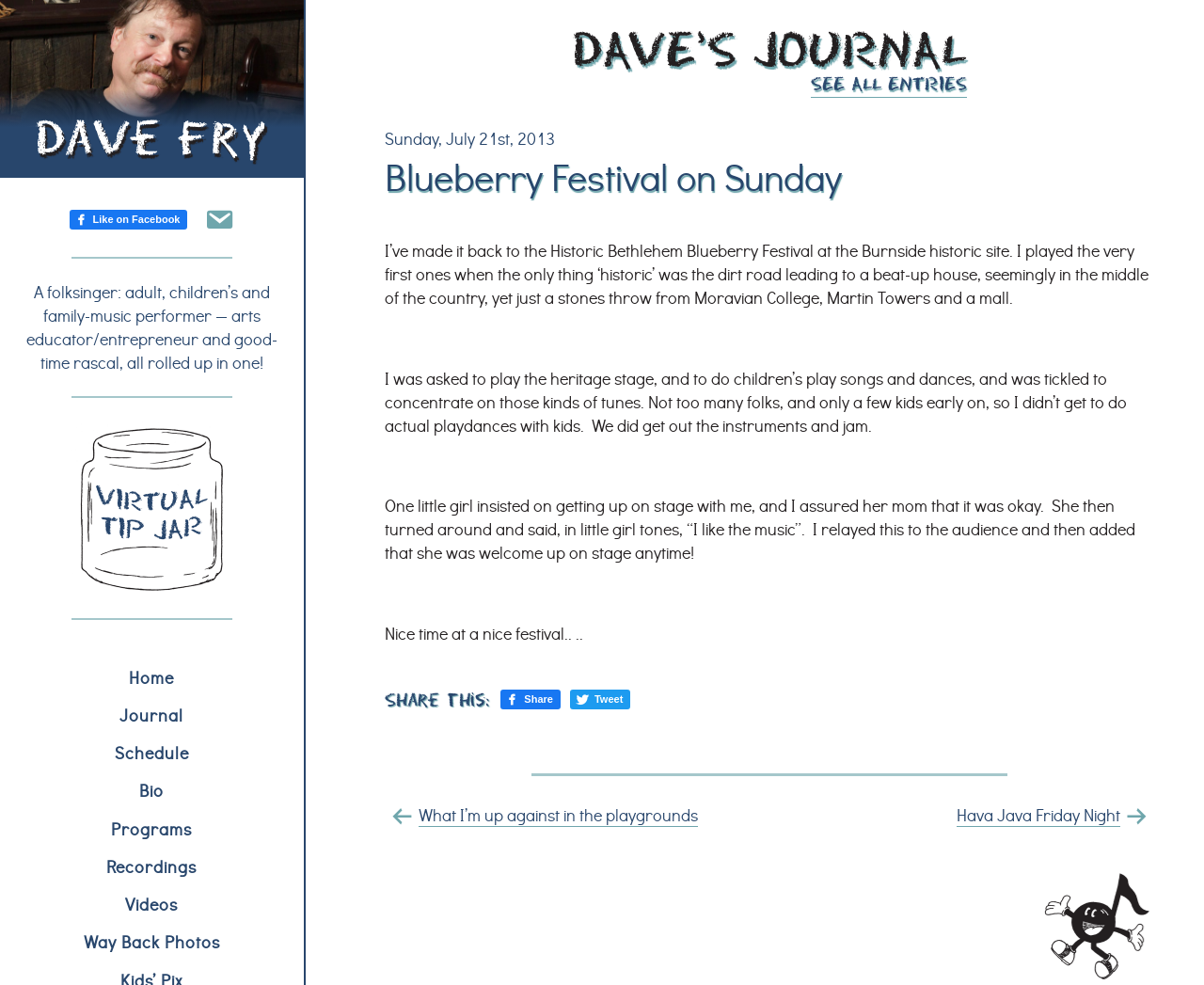Find the bounding box coordinates of the clickable region needed to perform the following instruction: "Like on Facebook". The coordinates should be provided as four float numbers between 0 and 1, i.e., [left, top, right, bottom].

[0.057, 0.213, 0.156, 0.233]